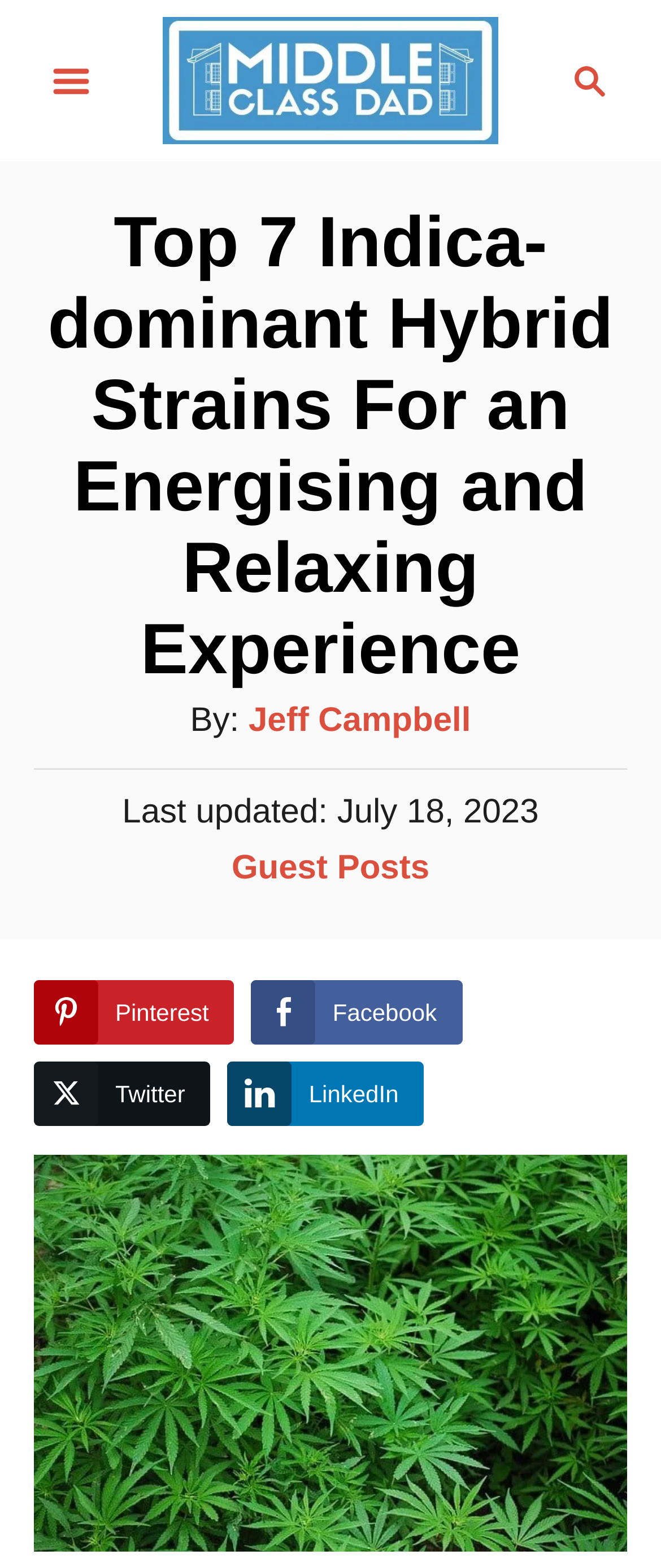Using the format (top-left x, top-left y, bottom-right x, bottom-right y), and given the element description, identify the bounding box coordinates within the screenshot: title="Middle Class Dad"

[0.246, 0.039, 0.754, 0.062]